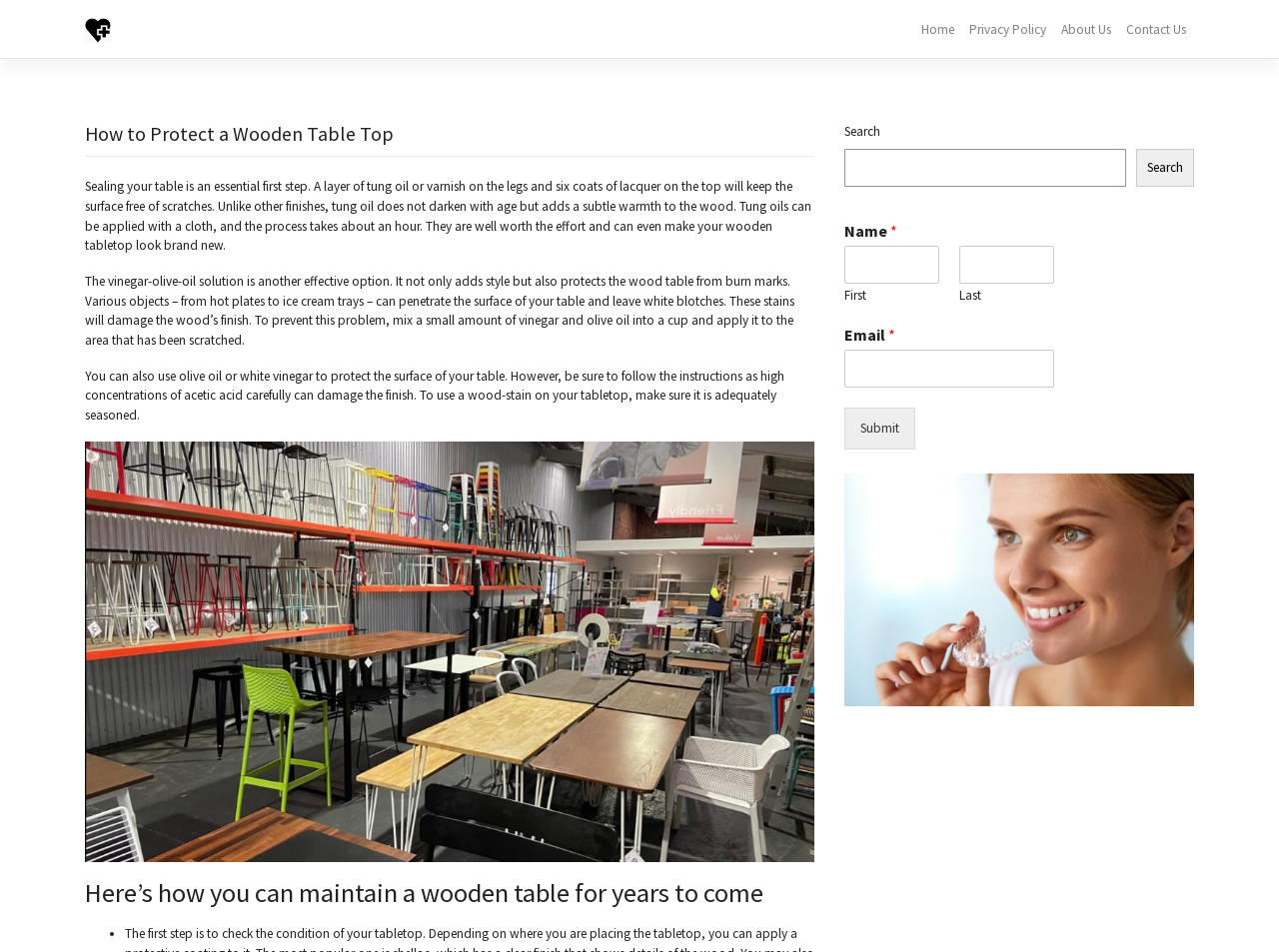Refer to the image and provide a thorough answer to this question:
What is the effect of tung oil on wood?

According to the webpage, tung oil does not darken with age but adds a subtle warmth to the wood. This is mentioned as one of the benefits of using tung oil to seal a wooden table.